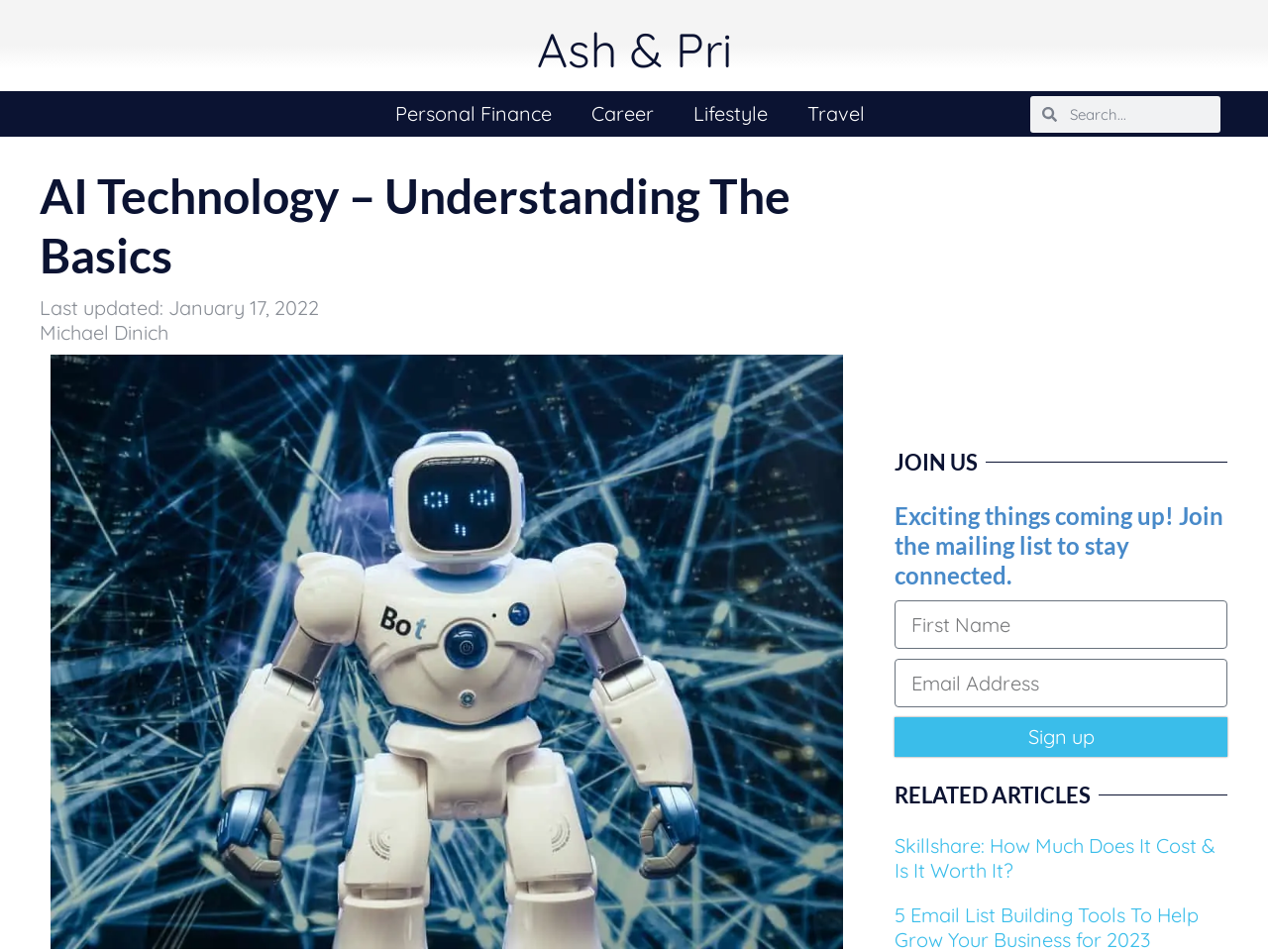Please provide a short answer using a single word or phrase for the question:
What is the author of the article?

Michael Dinich